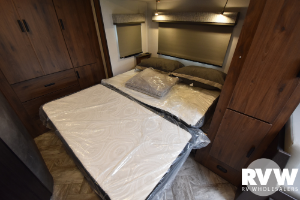Describe the image with as much detail as possible.

The image showcases the cozy interior of the New 2021 Forester MBS 2401B Class C Motorhome by Forest River. It features a neatly arranged sleeping area with a partially unfolded bed, showcasing a new mattress still wrapped in protective plastic. Soft pillows and a comforter add to the inviting atmosphere, while strategically placed wall lights enhance the overall warmth of the space. The motorhome's wood accents and modern cabinetry create a blend of functionality and style, making it an appealing choice for travelers seeking comfort on the road. This design is part of the premium camping package, aimed at providing a convenient and enjoyable experience for outdoor enthusiasts.